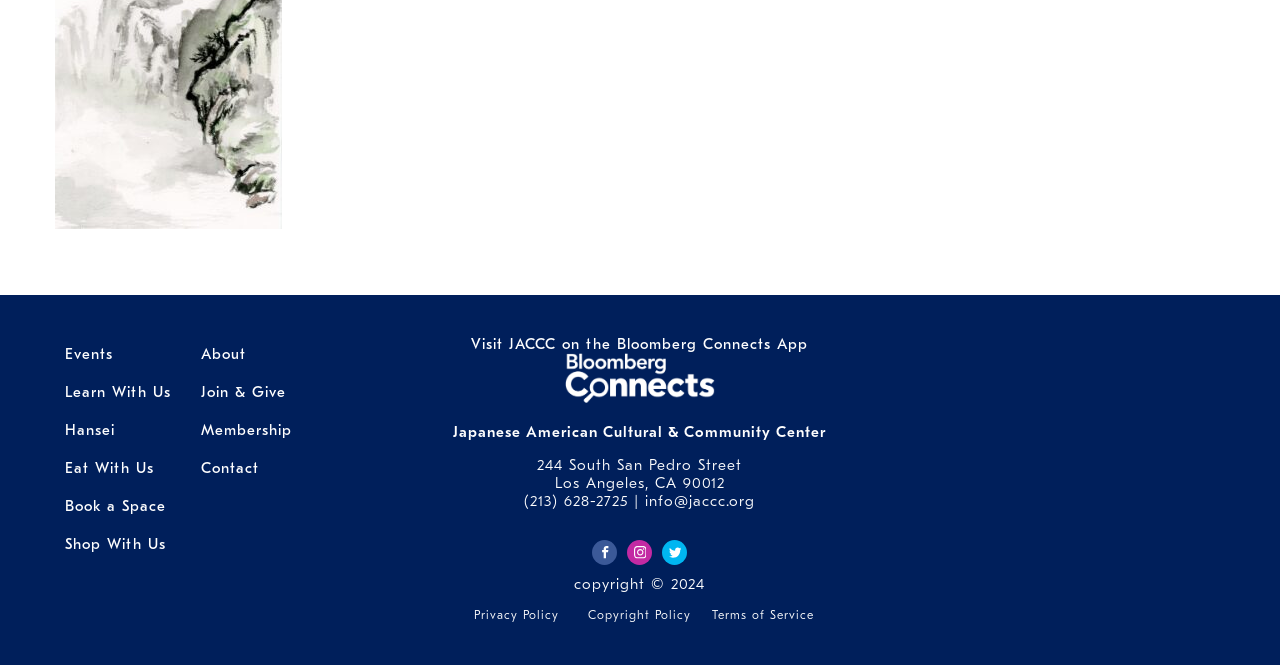Determine the bounding box coordinates in the format (top-left x, top-left y, bottom-right x, bottom-right y). Ensure all values are floating point numbers between 0 and 1. Identify the bounding box of the UI element described by: Shop With Us

[0.043, 0.789, 0.149, 0.846]